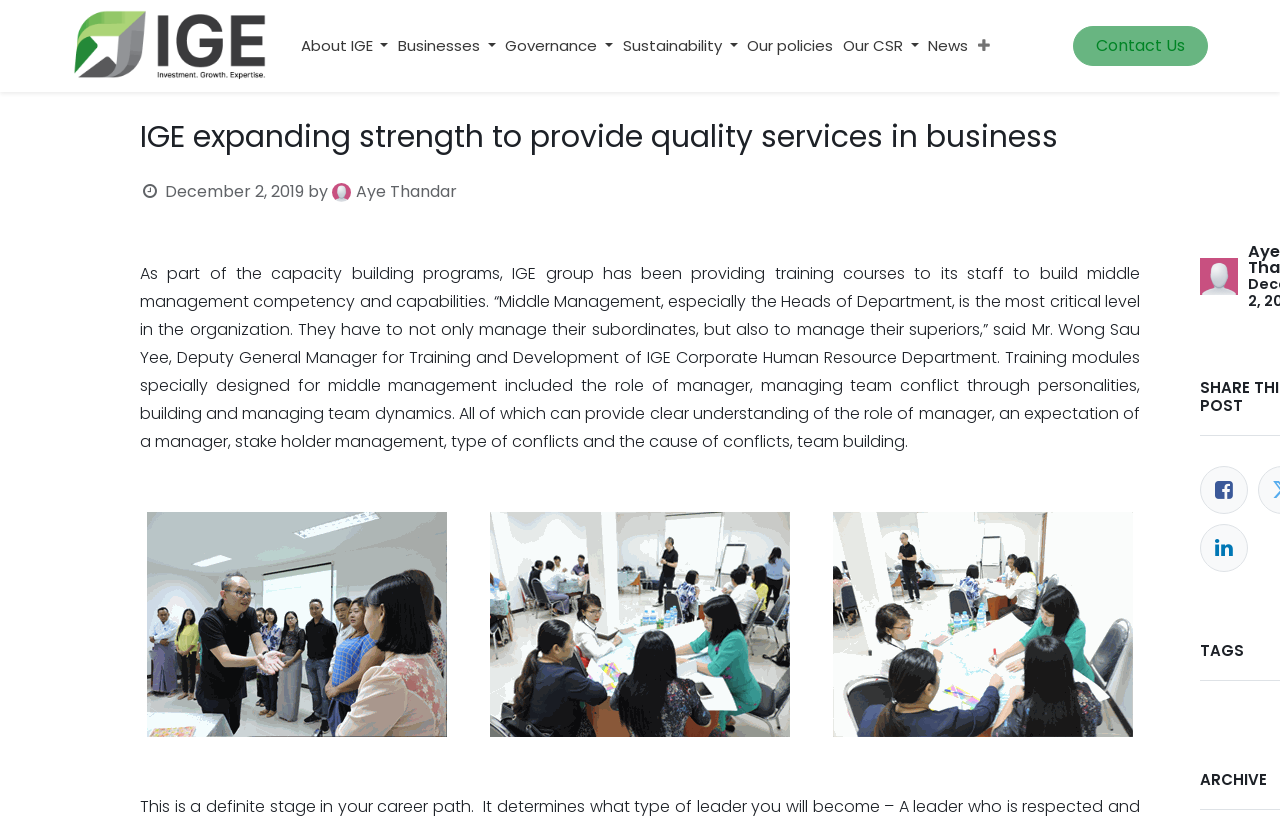Describe every aspect of the webpage in a detailed manner.

The webpage is about IGE Group, a business organization that provides quality services. At the top left corner, there is a logo of IGE Group, which is an image. Below the logo, there is a vertical menu with several links, including "About IGE", "Businesses", "Governance", "Sustainability", "Our policies", "Our CSR", and "News". 

To the right of the menu, there is a heading that reads "IGE expanding strength to provide quality services in business". Below the heading, there is a date "December 2, 2019" followed by the author's name "Aye Thandar". 

On the same line as the date and author's name, there is an image related to the article. Below this image, there is a large block of text that describes a training program provided by IGE Group to its staff. The text is accompanied by three images with captions "Odoo • Image and Text" placed below the text.

At the bottom right corner of the page, there are social media links to Facebook and LinkedIn, along with their respective icons. There is also a "Contact Us" link at the top right corner of the page.